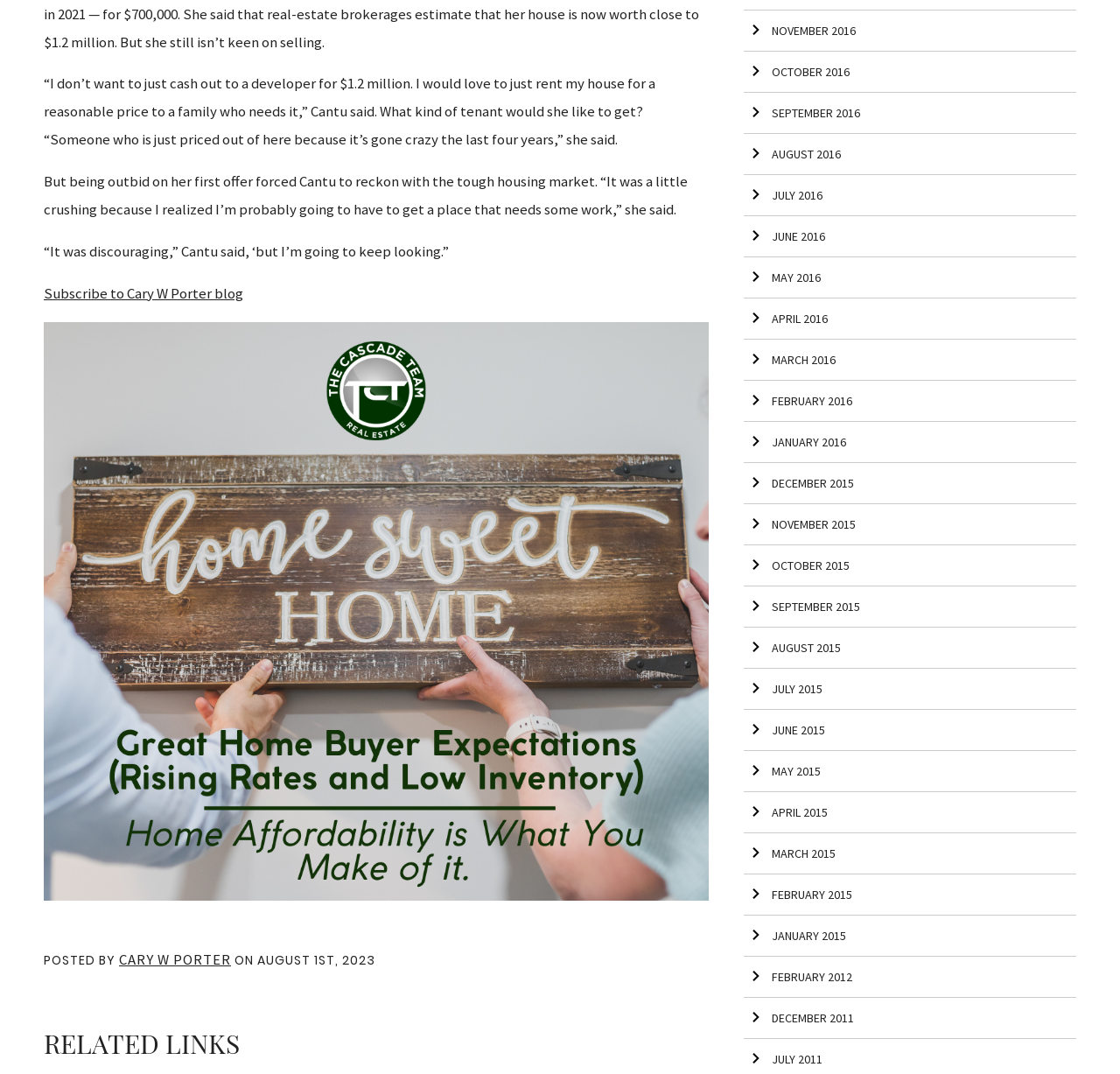Predict the bounding box of the UI element based on this description: "Twitter".

None